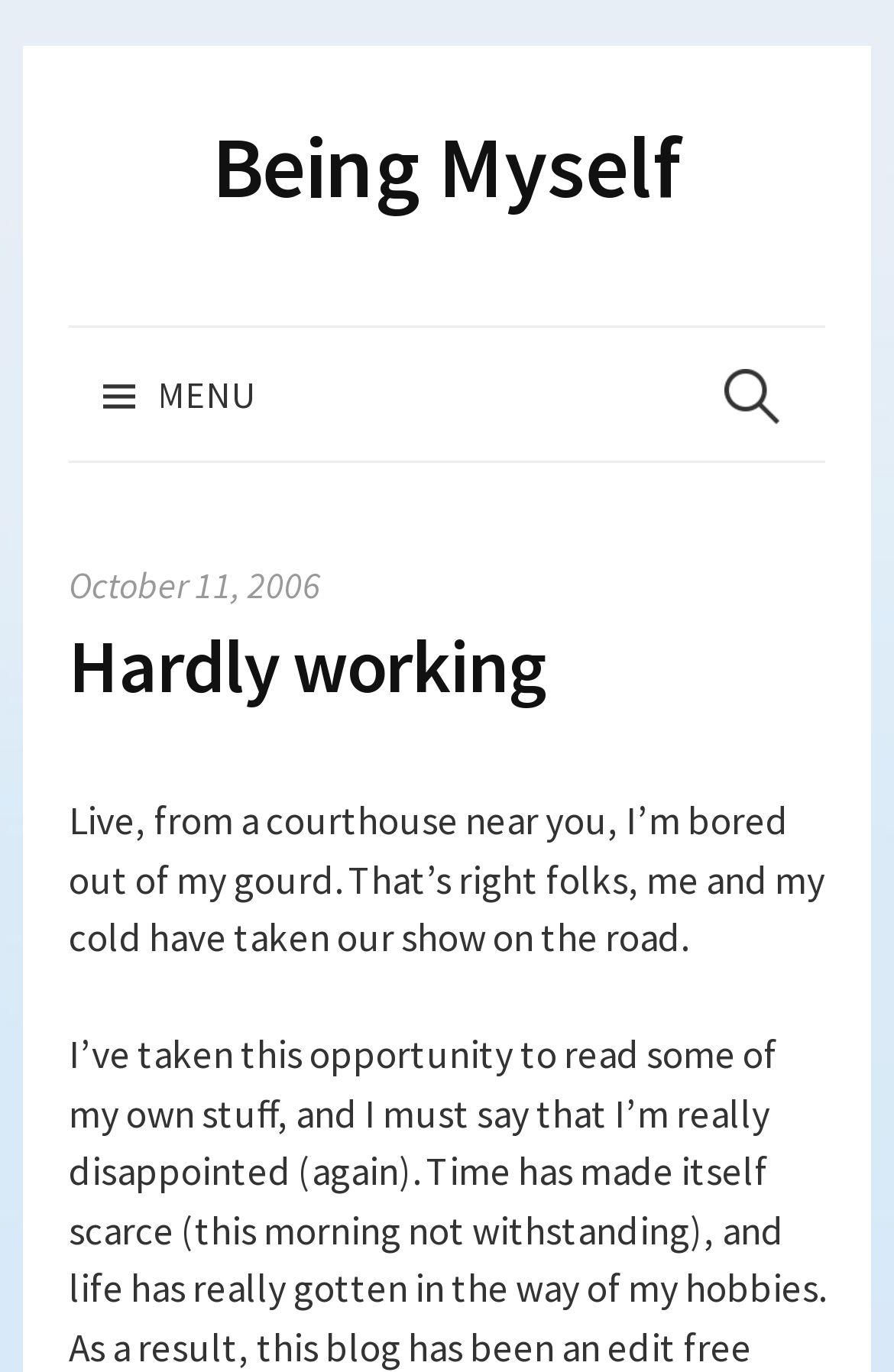Based on the element description Being Myself, identify the bounding box of the UI element in the given webpage screenshot. The coordinates should be in the format (top-left x, top-left y, bottom-right x, bottom-right y) and must be between 0 and 1.

[0.238, 0.082, 0.762, 0.16]